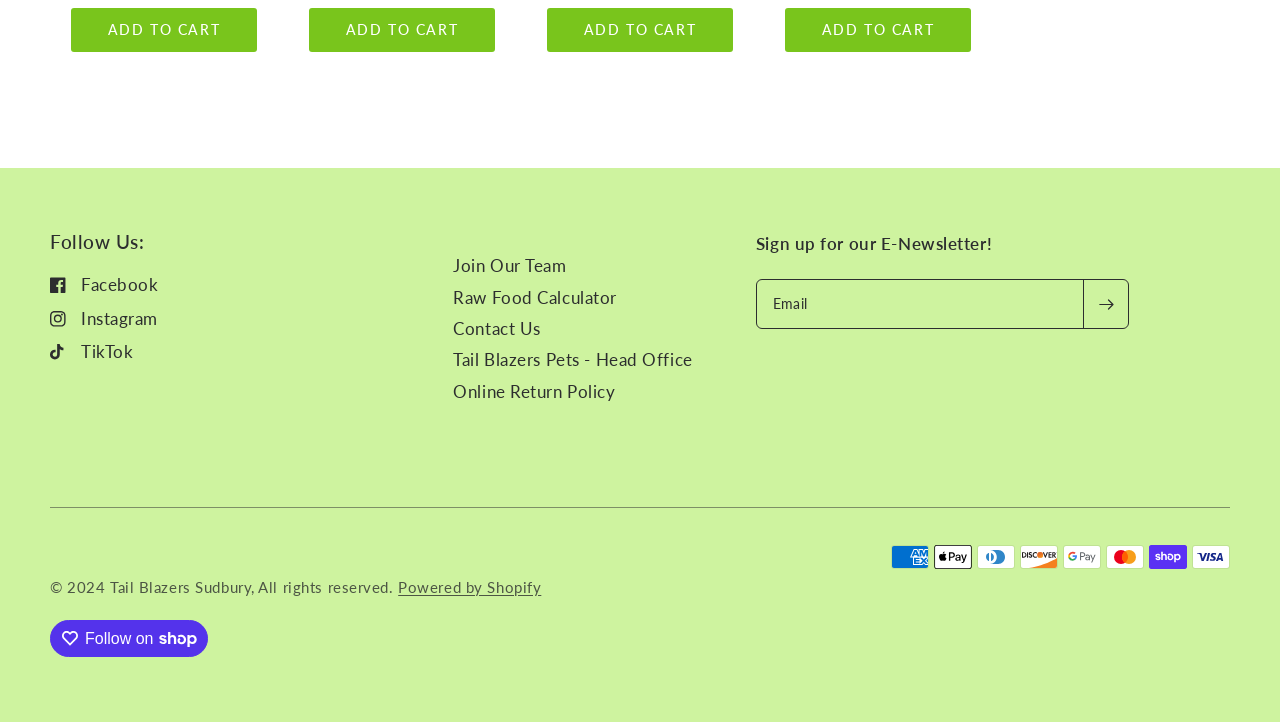What is the purpose of the textbox?
Please utilize the information in the image to give a detailed response to the question.

I found a group element with a textbox and a button. The textbox has a label 'Email' and is required, and the button has the text 'Enter your email'. Therefore, the purpose of the textbox is to enter an email address.